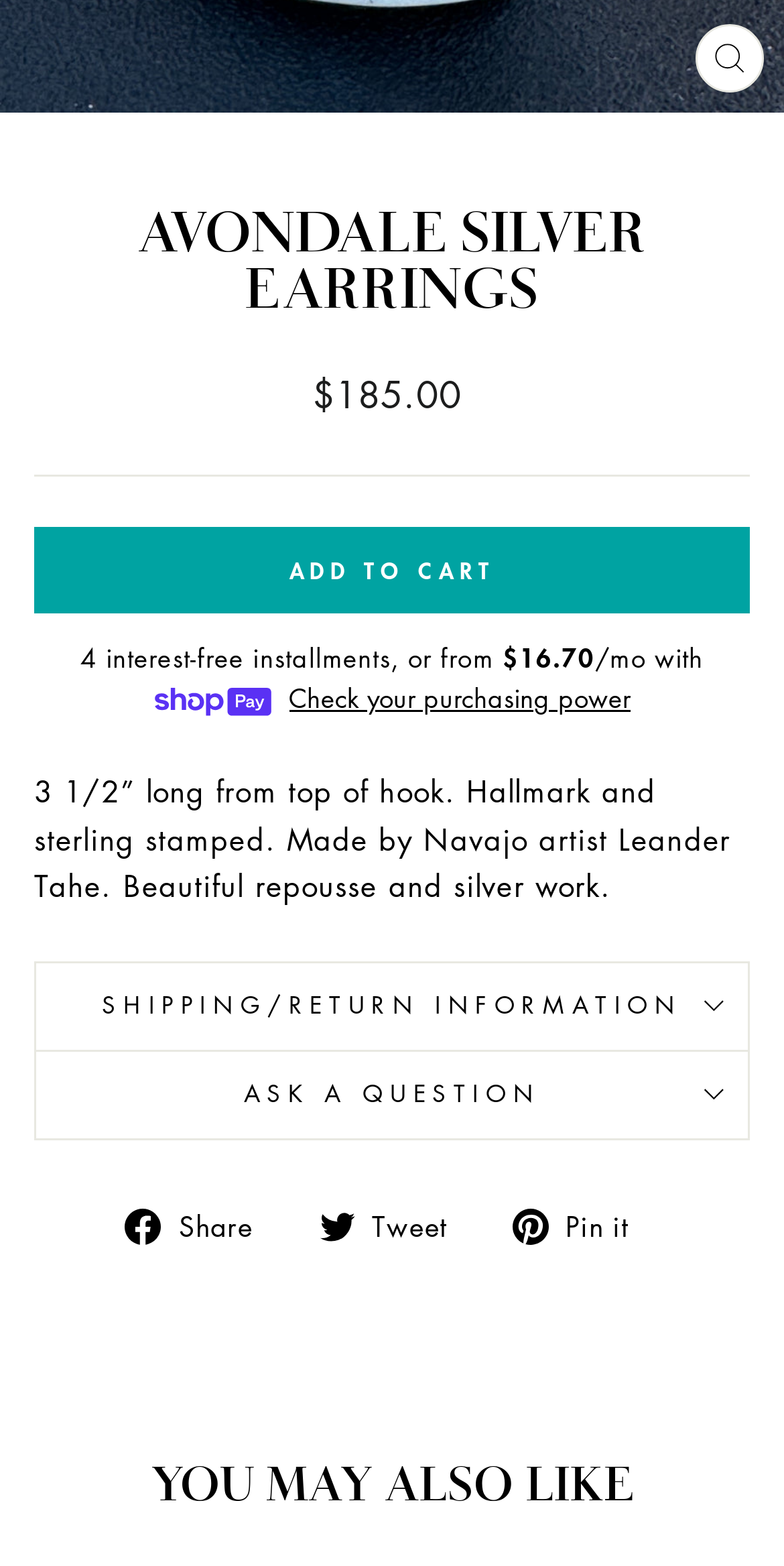What is the length of the earrings?
Answer the question with just one word or phrase using the image.

3 1/2 inches